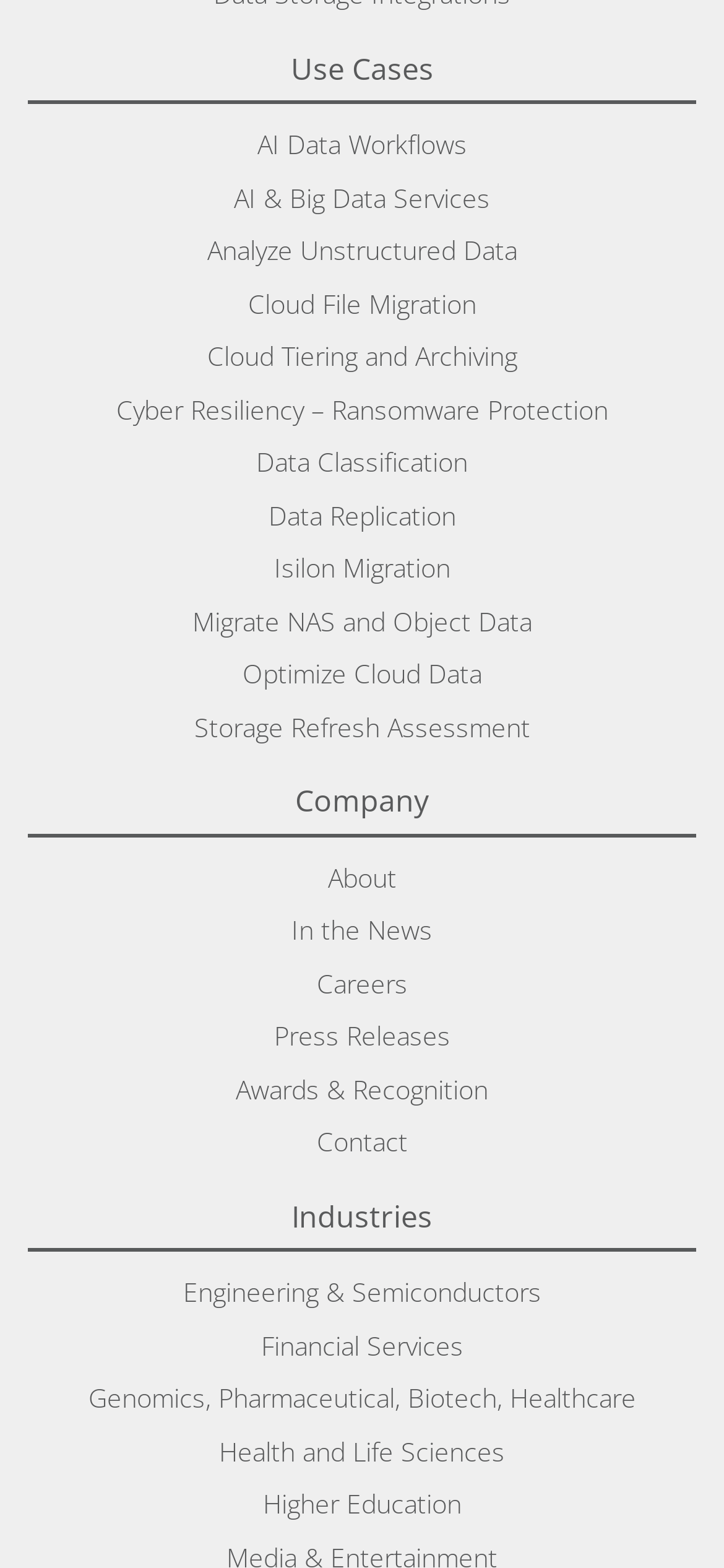Please find and report the bounding box coordinates of the element to click in order to perform the following action: "Check out Careers". The coordinates should be expressed as four float numbers between 0 and 1, in the format [left, top, right, bottom].

[0.437, 0.611, 0.563, 0.645]